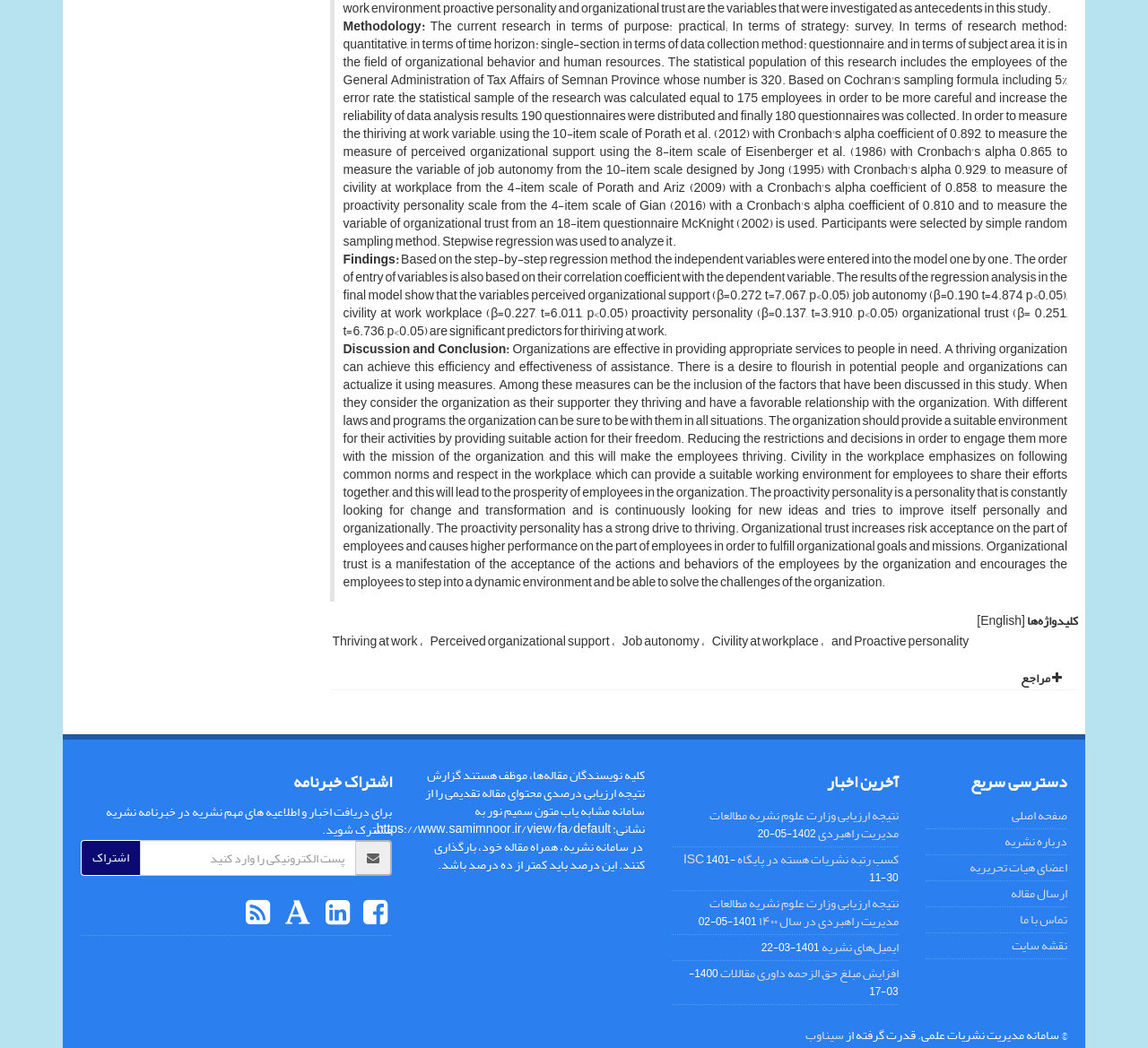Answer the following query concisely with a single word or phrase:
What is the date of the news 'نتیجه ارزیابی وزارت علوم نشریه مطالعات مدیریت راهبردی'?

1402-05-20